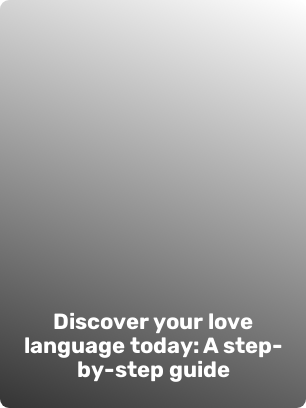Who is the guide ideal for?
Using the image, provide a detailed and thorough answer to the question.

The caption states that the guide is ideal for those seeking deeper insights into their emotional communication, which implies that the guide is intended for individuals who want to gain a better understanding of their emotional communication.